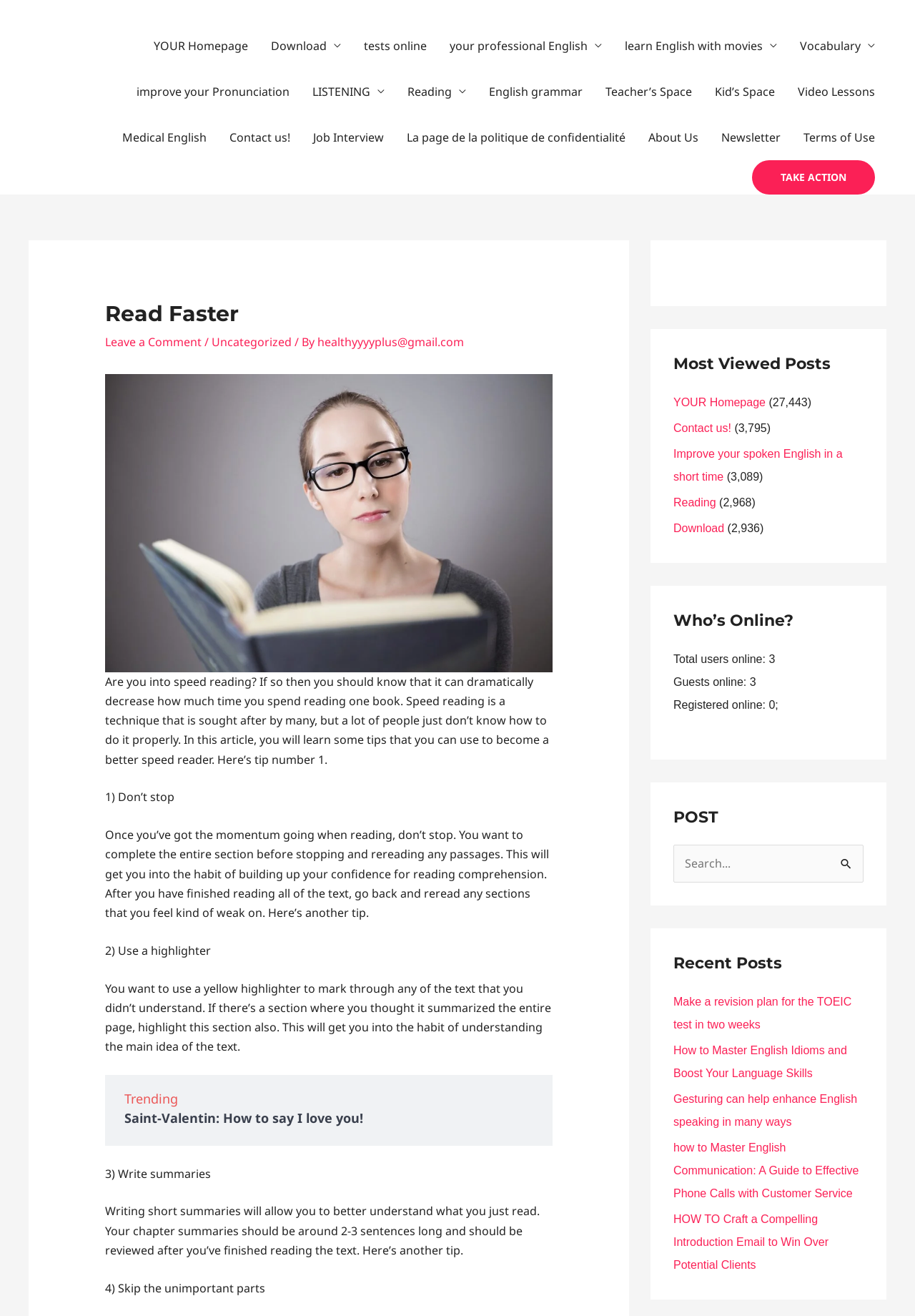Identify the bounding box for the described UI element. Provide the coordinates in (top-left x, top-left y, bottom-right x, bottom-right y) format with values ranging from 0 to 1: Reading

[0.736, 0.377, 0.783, 0.386]